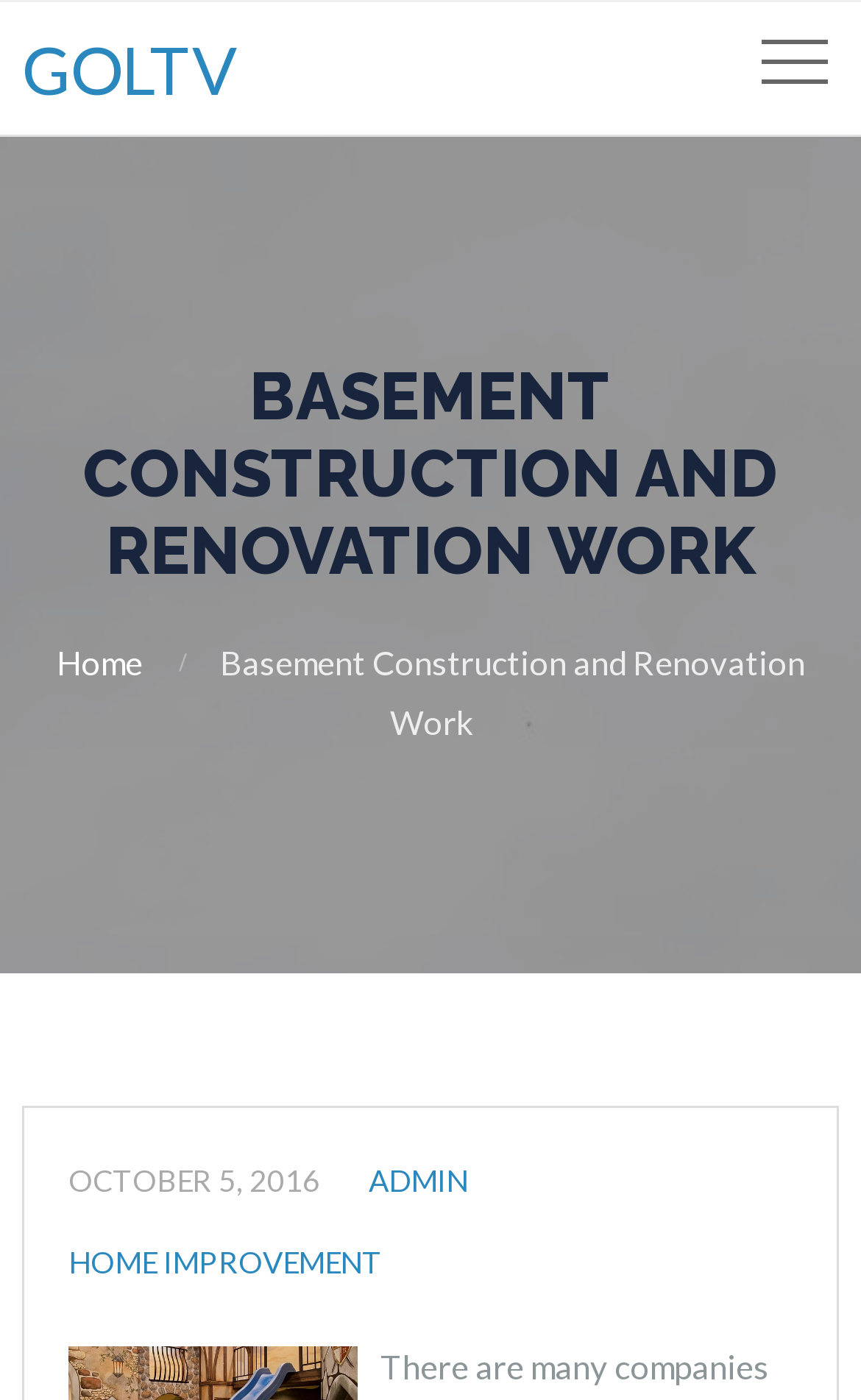Determine the bounding box coordinates for the UI element with the following description: "GOLTV". The coordinates should be four float numbers between 0 and 1, represented as [left, top, right, bottom].

[0.026, 0.02, 0.274, 0.077]